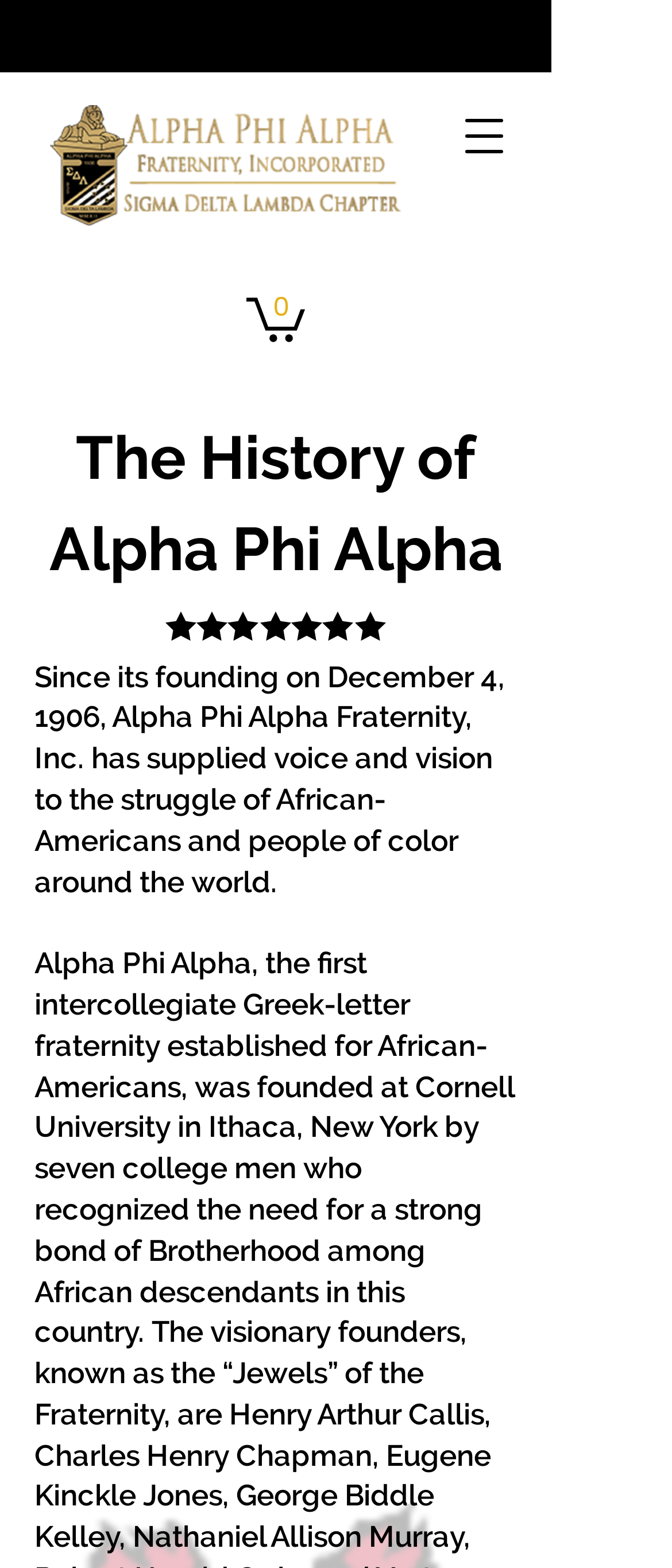Explain in detail what you observe on this webpage.

The webpage is about Alpha Phi Alpha fraternity, specifically the Southfield Alphas chapter. At the top left, there is a logo image, which is a signature graphic. To the right of the logo, there is a button to open a navigation menu. Below the logo, there is a link to a cart with 0 items, accompanied by an SVG icon. 

On the top half of the page, there is a heading that reads "The History of Alpha Phi Alpha". Below the heading, there is a paragraph of text that describes the history of the fraternity, mentioning its founding date and its role in the struggle of African-Americans and people of color around the world.